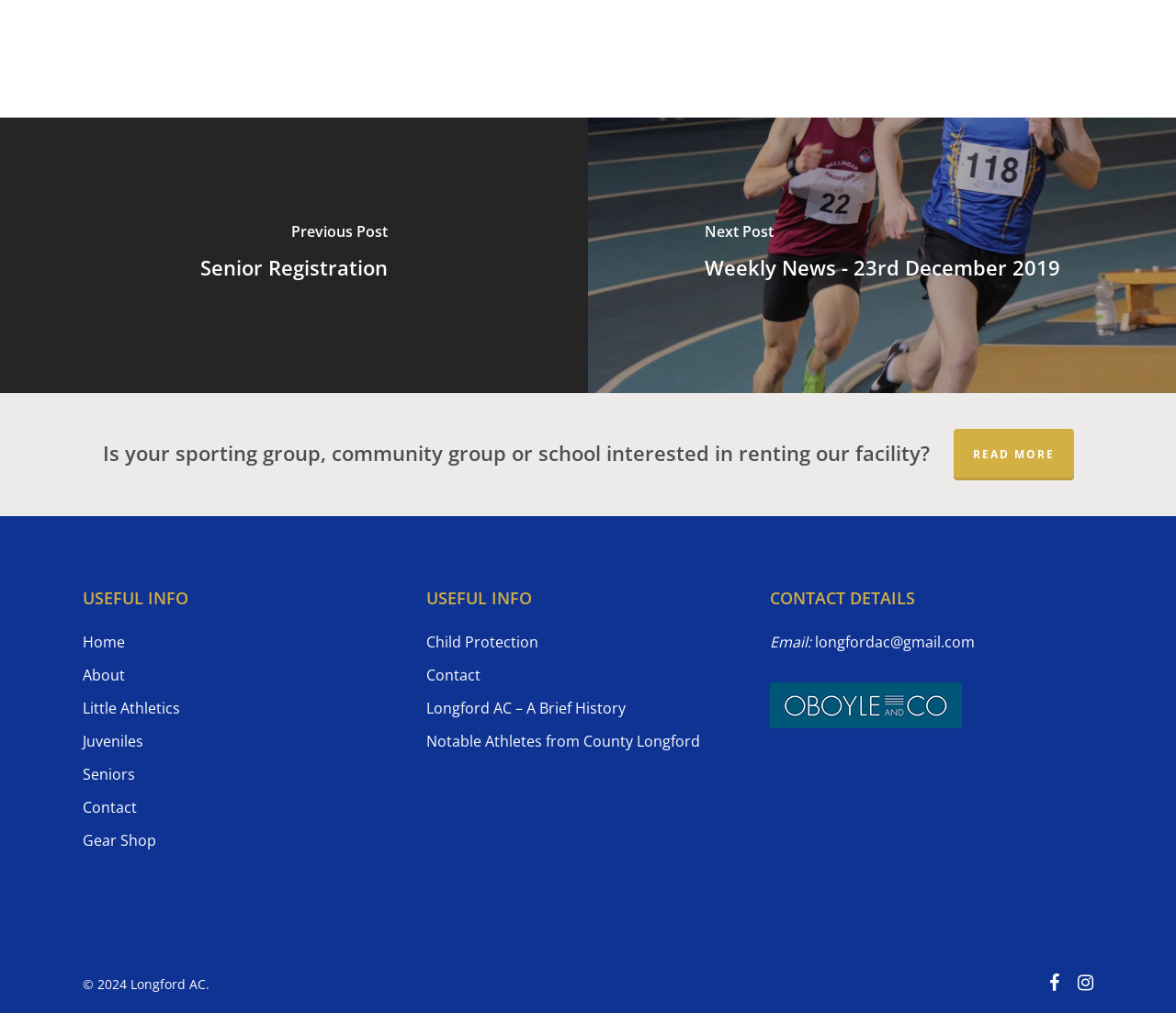Respond to the following question with a brief word or phrase:
What is the email address of Longford AC?

longfordac@gmail.com